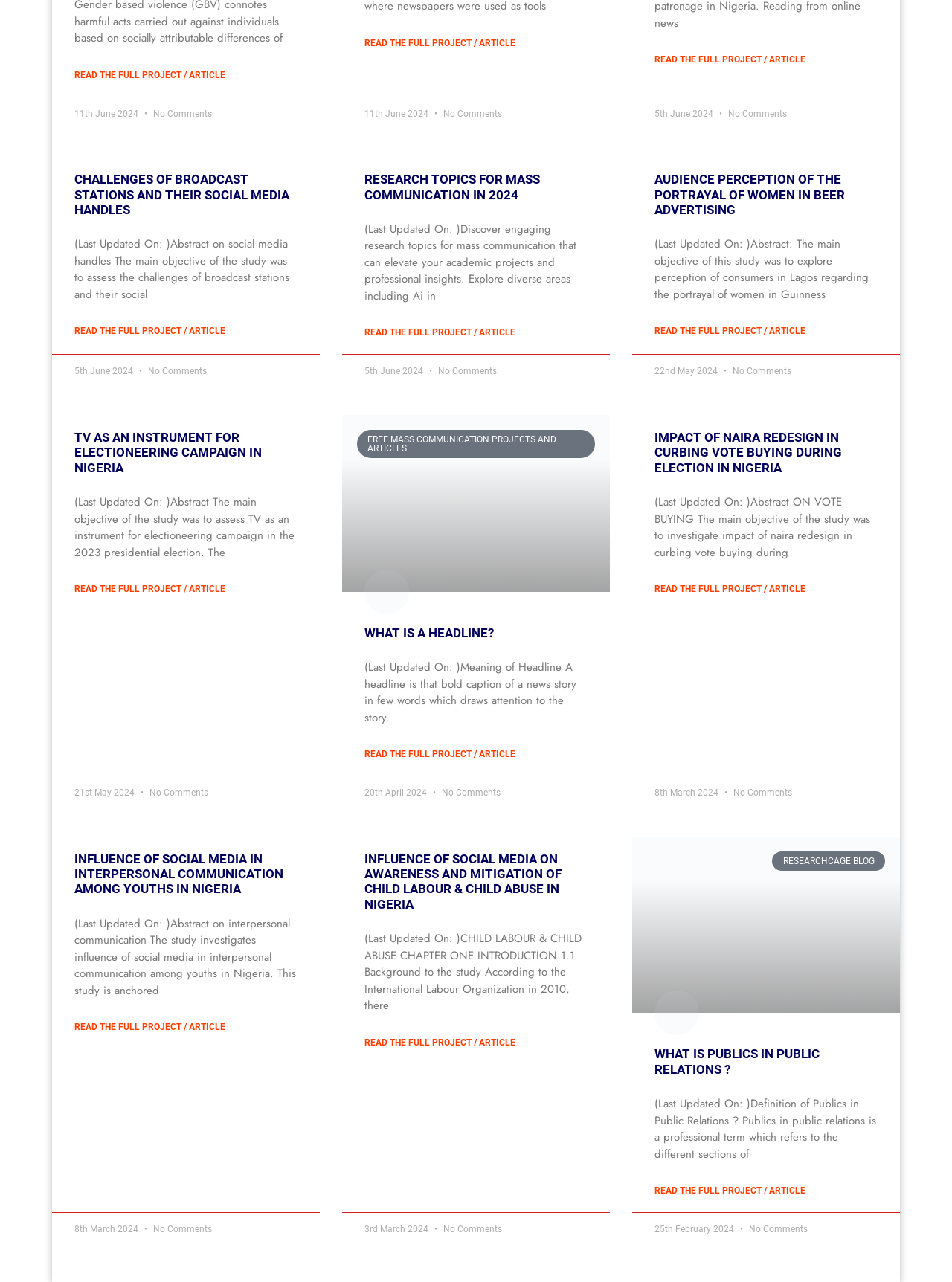What is the title of the article with the abstract 'Abstract on social media handles The main objective of the study was to assess the challenges of broadcast stations and their social'?
Observe the image and answer the question with a one-word or short phrase response.

CHALLENGES OF BROADCAST STATIONS AND THEIR SOCIAL MEDIA HANDLES